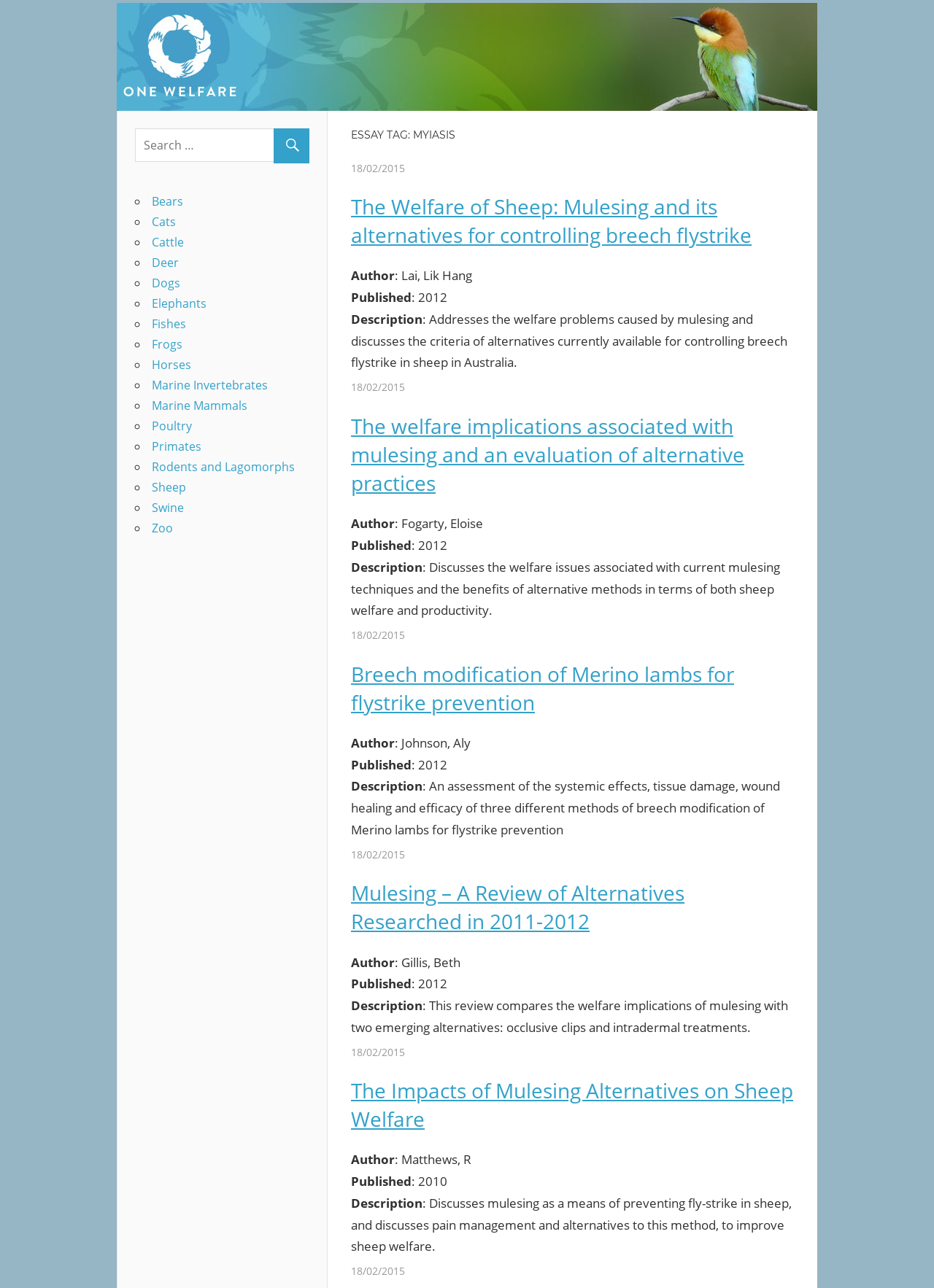Identify the bounding box coordinates of the clickable region necessary to fulfill the following instruction: "Click on the button with a search icon". The bounding box coordinates should be four float numbers between 0 and 1, i.e., [left, top, right, bottom].

[0.293, 0.1, 0.331, 0.127]